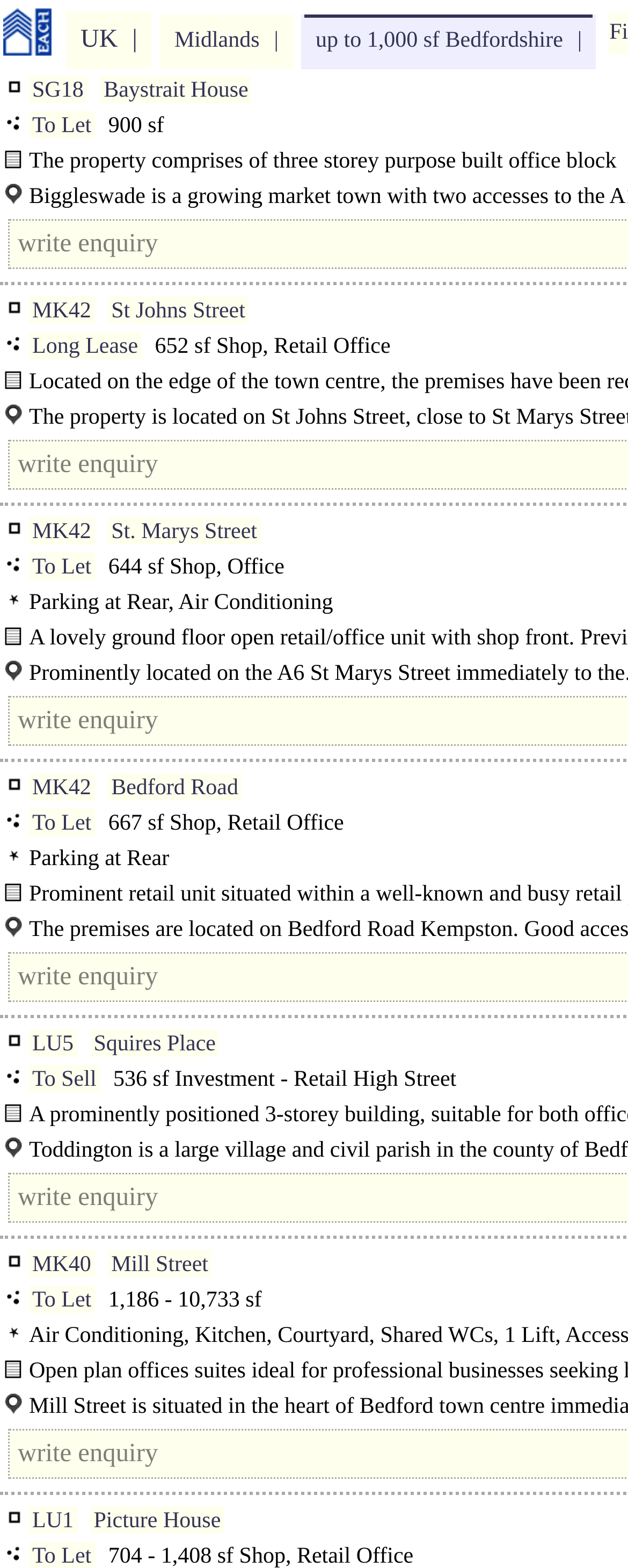How many properties have parking facilities?
Provide a comprehensive and detailed answer to the question.

I searched the webpage and found two property listings with the mention of 'Parking at Rear' which indicates that two properties have parking facilities.